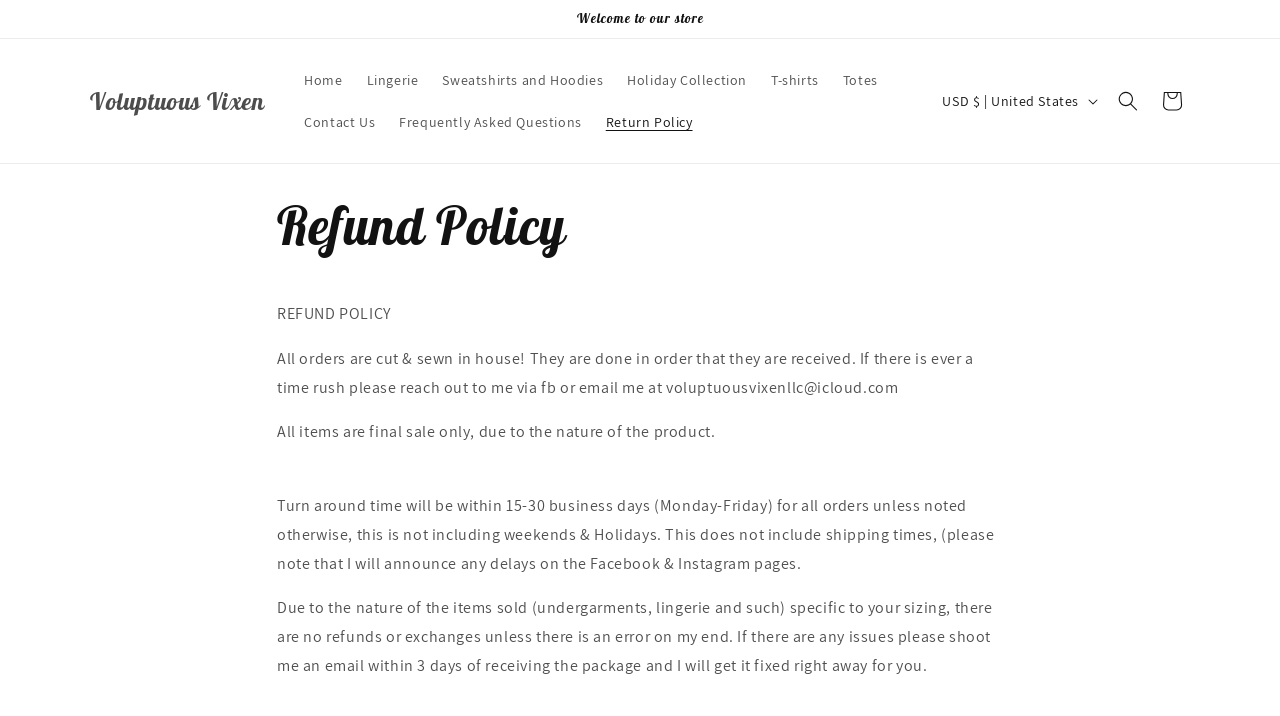Kindly respond to the following question with a single word or a brief phrase: 
How can customers contact the seller?

Via Facebook or email